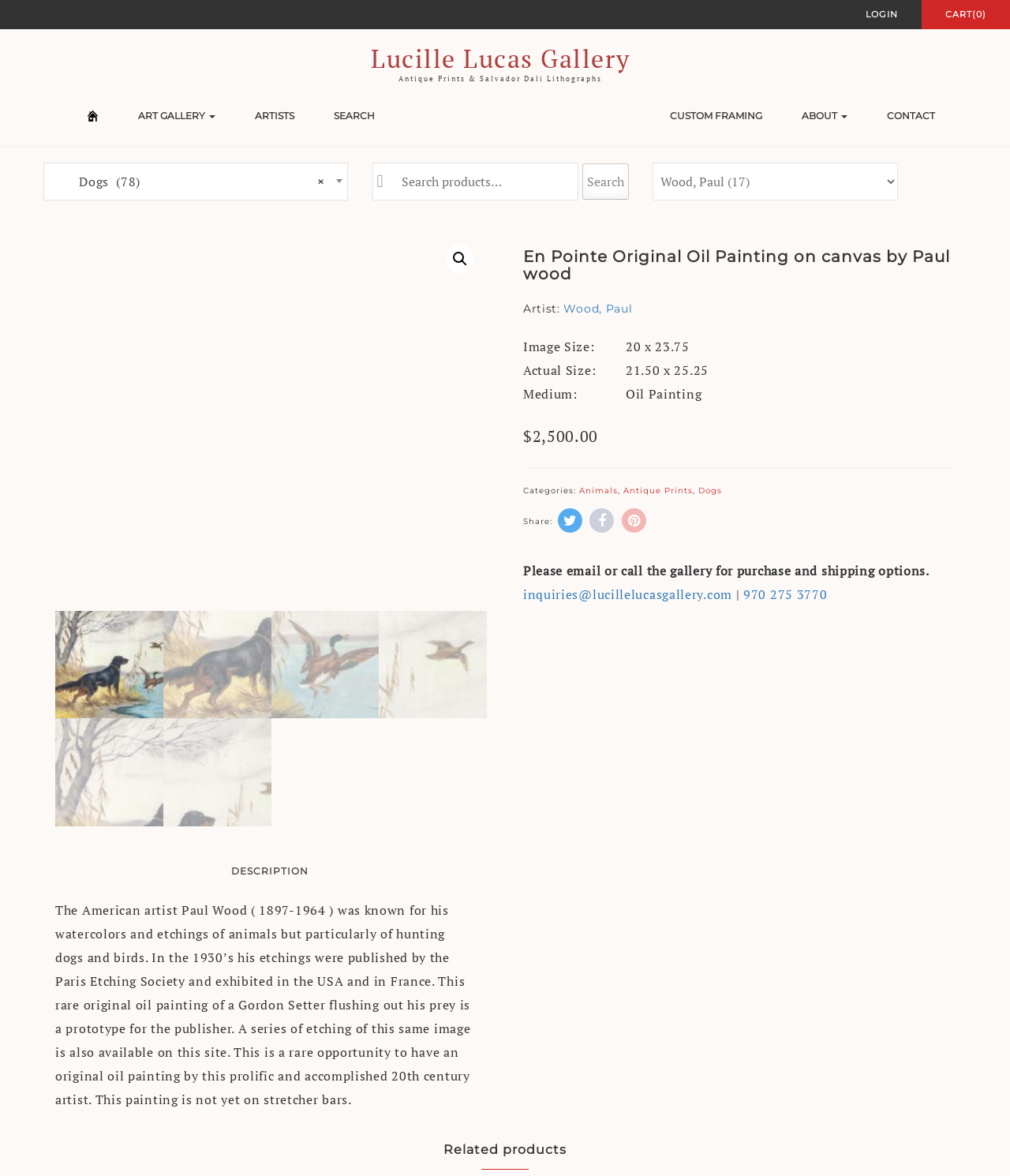Offer a detailed explanation of the webpage layout and contents.

This webpage is about an original oil painting on canvas by Paul Wood, an American artist known for his watercolors and etchings of animals, particularly hunting dogs and birds. The painting, titled "En Pointe," is displayed prominently on the page, with two images of the artwork: a main image and a detailed view.

At the top of the page, there is a navigation menu with links to "LOGIN," "CART(0)," "HOME," "ART GALLERY," "ARTISTS," "SEARCH," "CUSTOM FRAMING," and "ABOUT." Below this menu, there is a search bar with a combobox and a search button.

On the left side of the page, there is a section with links to "Lucille Lucas Gallery" and "Antique Prints & Salvador Dali Lithographs." Below this section, there is a combobox with a list of options, including "Dogs" with 78 items.

The main content of the page is dedicated to the painting, with details such as the artist's name, image size, actual size, medium, price, and categories. There are also links to share the page on social media and a section with information on how to purchase and ship the artwork.

Below the main content, there is a section with a description of the painting and the artist's background. The description mentions that the painting is a rare original oil painting and a prototype for a series of etchings.

Finally, at the bottom of the page, there is a section with related products and a heading that says "Related products."